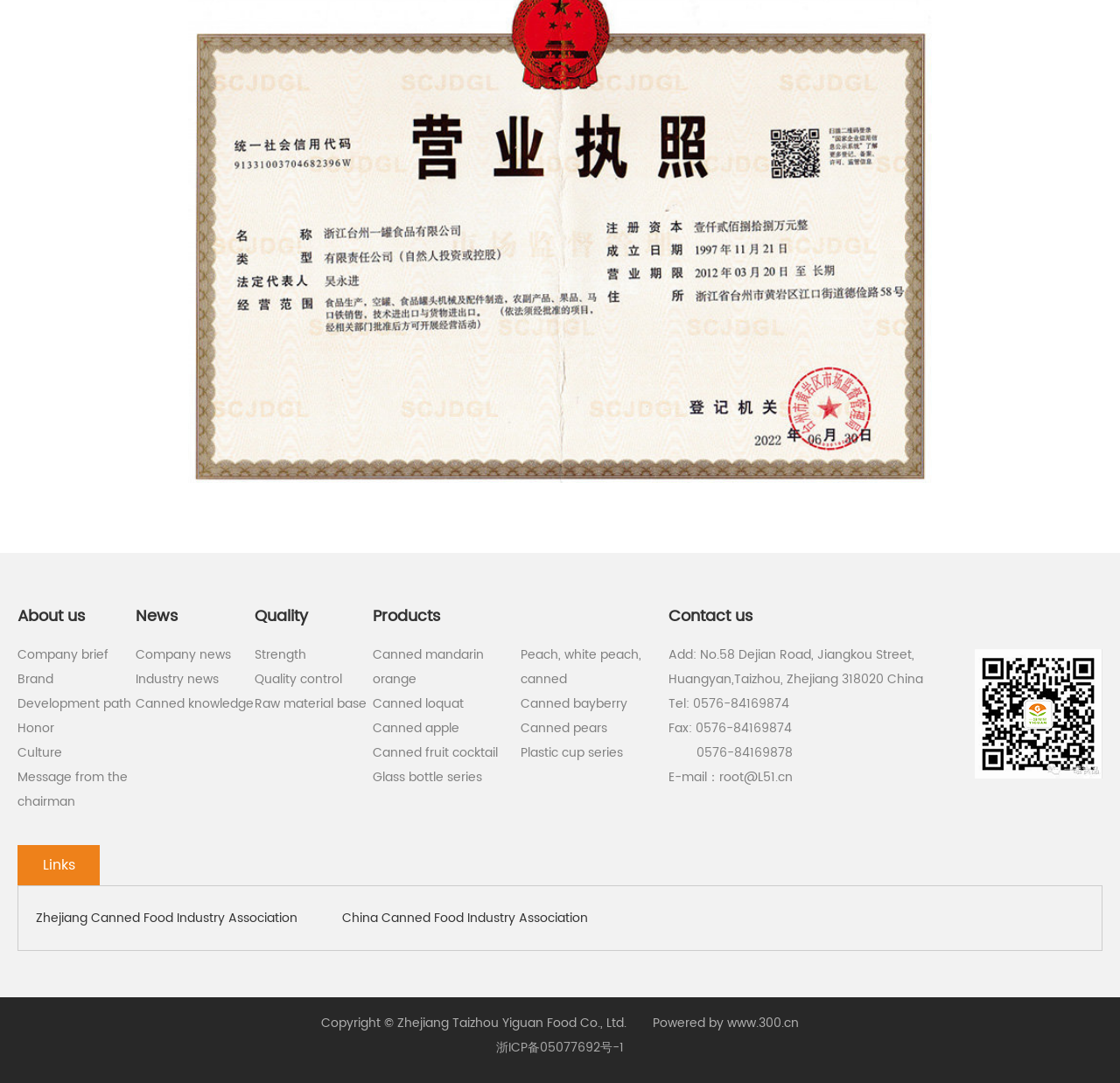Could you provide the bounding box coordinates for the portion of the screen to click to complete this instruction: "Send an email to root@L51.cn"?

[0.642, 0.709, 0.708, 0.727]